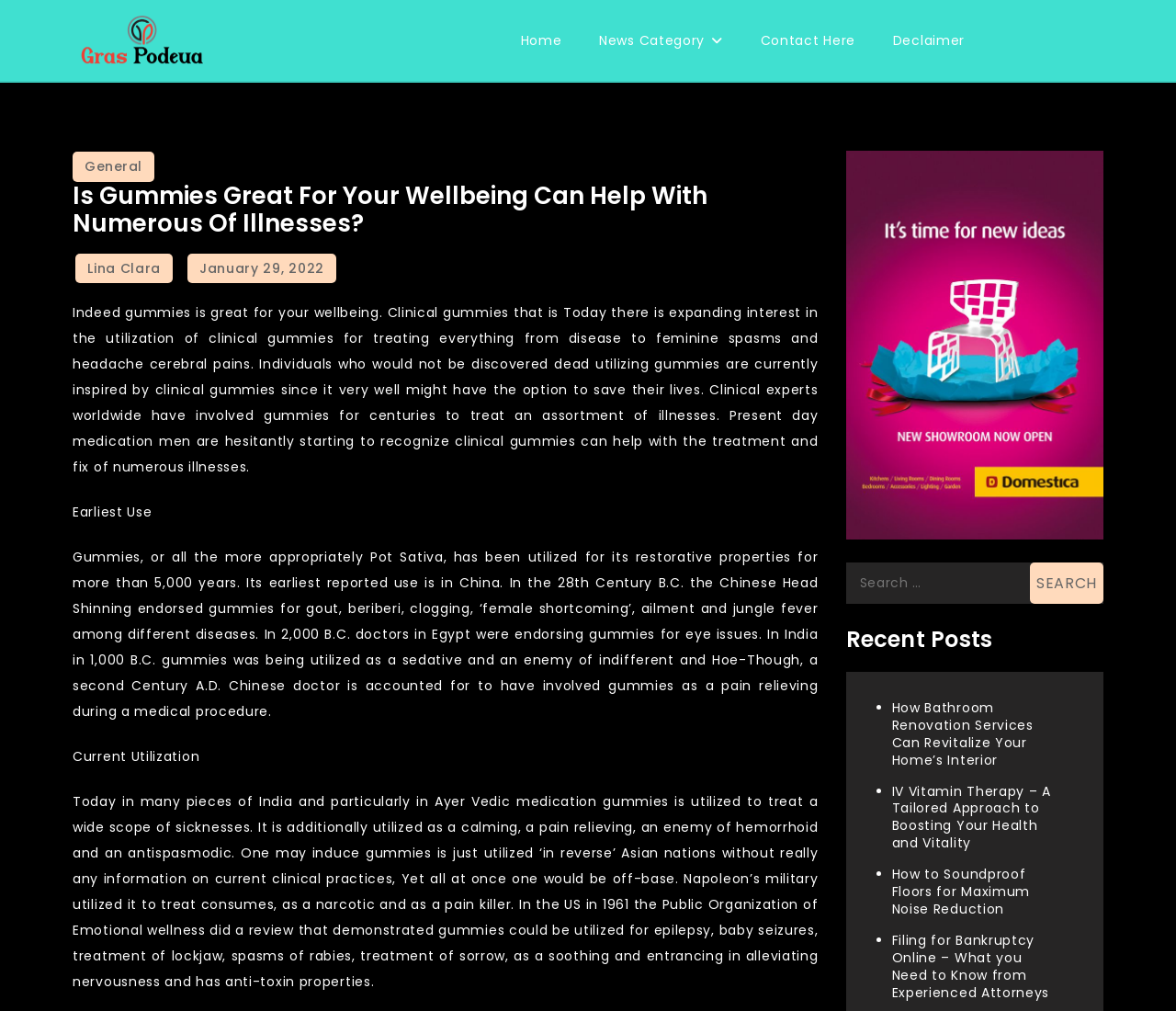With reference to the screenshot, provide a detailed response to the question below:
What is the category of the news article 'How Bathroom Renovation Services Can Revitalize Your Home’s Interior'?

The news article 'How Bathroom Renovation Services Can Revitalize Your Home’s Interior' is categorized under 'News Category', as it is listed under the 'Recent Posts' section, which suggests that it is a news article or a blog post.